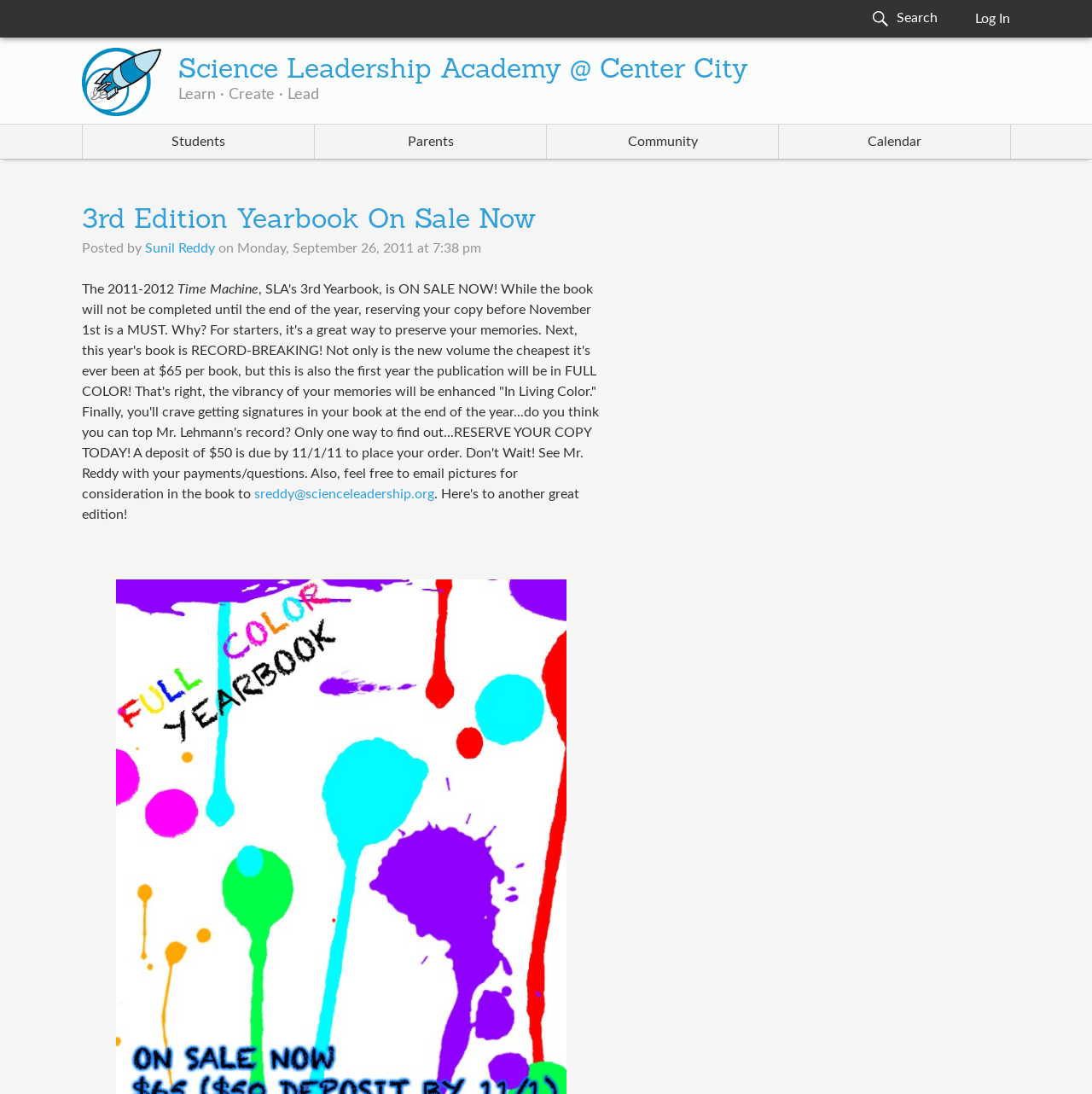Using the information in the image, give a detailed answer to the following question: What is the email address to send pictures for consideration in the yearbook?

I found the email address by looking at the link with the text 'sreddy@scienceleadership.org' which is located at the bottom of the webpage.